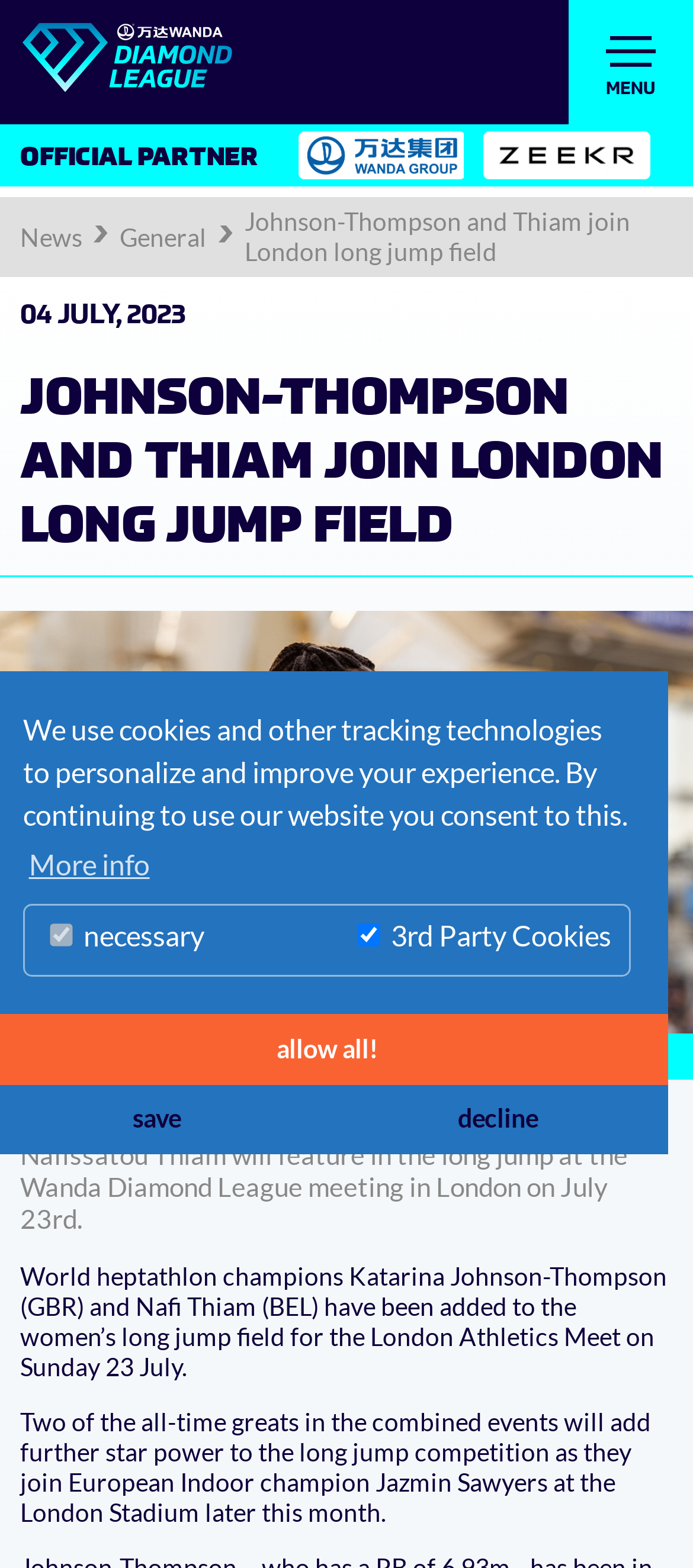Generate a thorough caption detailing the webpage content.

The webpage is about the Wanda Diamond League meeting in London, featuring heptathlon stars Katharina Johnson-Thompson and Nafissatou Thiam in the long jump event. At the top left of the page, there is a link to the Diamond League and an image of the Diamond League logo. Below this, there is a static text "OFFICIAL PARTNER" and two images, likely sponsor logos.

On the top right, there is a menu link and a static text "MENU". Below this, there are three links: "News", "General", and a heading that reads "JOHNSON-THOMPSON AND THIAM JOIN LONDON LONG JUMP FIELD". This heading spans the entire width of the page.

The main content of the page is divided into three paragraphs. The first paragraph announces that Katharina Johnson-Thompson and Nafissatou Thiam will feature in the long jump at the Wanda Diamond League meeting in London on July 23rd. The second paragraph provides more details about the event, mentioning that the two heptathlon champions will join European Indoor champion Jazmin Sawyers at the London Stadium. The third paragraph adds that the two athletes will add further star power to the long jump competition.

Below the main content, there is a section about cookies and tracking technologies. This section includes a static text explaining the use of cookies, a "learn more about cookies" button, and two checkboxes for "necessary" and "3rd Party Cookies" with a "decline" button.

At the bottom of the page, there is a static text "Photo: Chiara Montesano", likely a photo credit.